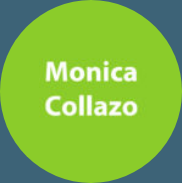Create a detailed narrative that captures the essence of the image.

The image features a circular graphic with a bright green background that prominently displays the name "Monica Collazo" in bold, white text. This design encapsulates a professional identity, likely representing Monica in a corporate context, possibly as part of a team roster. The adjacent layout suggests that she holds the position of "Area Manager" within the organization, highlighting her role and contributions to the team at G&A Cleaning Inc., a company known for its exceptional service in janitorial solutions throughout Michigan.